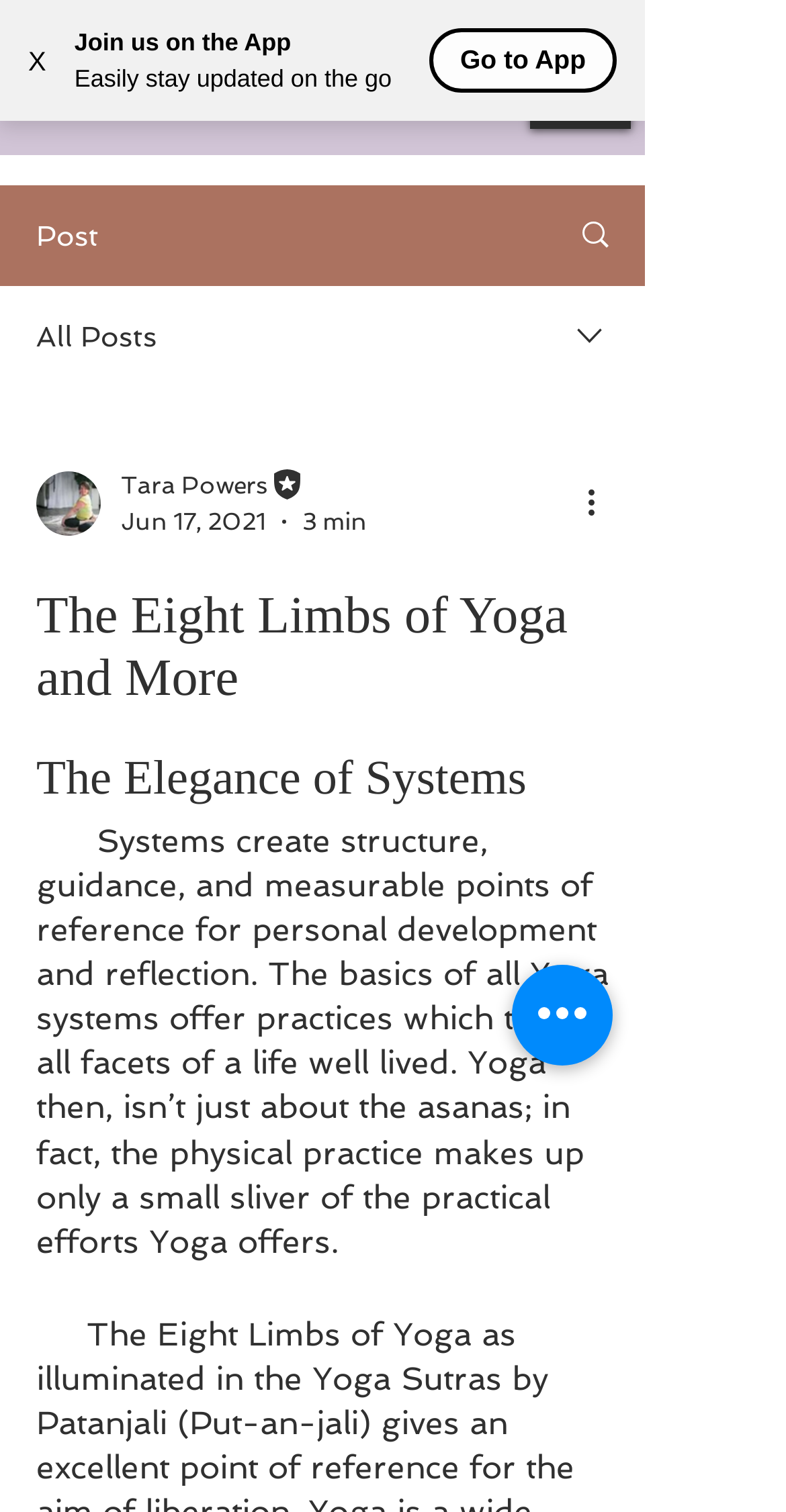Identify the bounding box coordinates of the area that should be clicked in order to complete the given instruction: "Join us on the app". The bounding box coordinates should be four float numbers between 0 and 1, i.e., [left, top, right, bottom].

[0.095, 0.019, 0.37, 0.037]